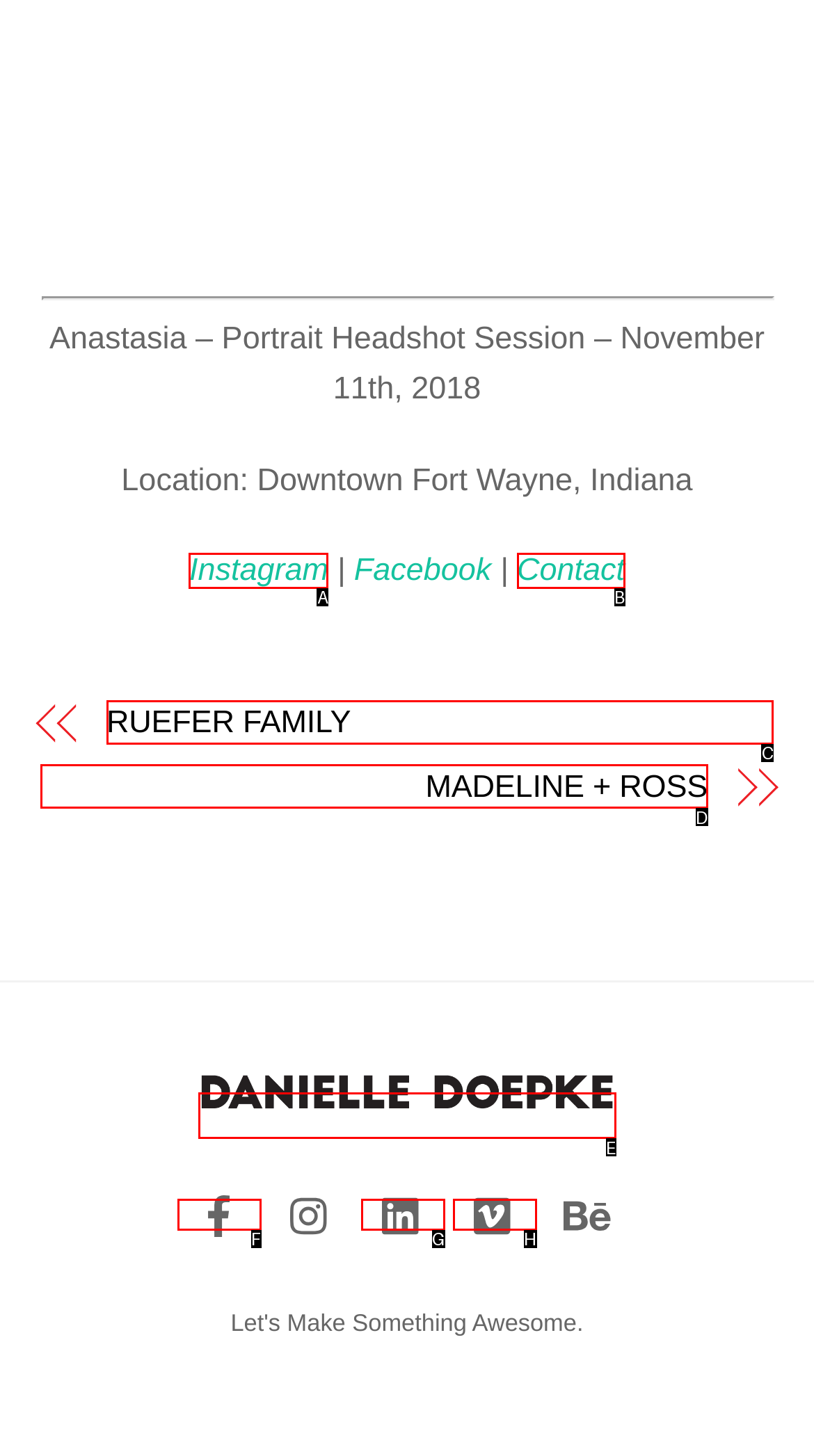Identify the correct choice to execute this task: Go to RUEFER FAMILY page
Respond with the letter corresponding to the right option from the available choices.

C